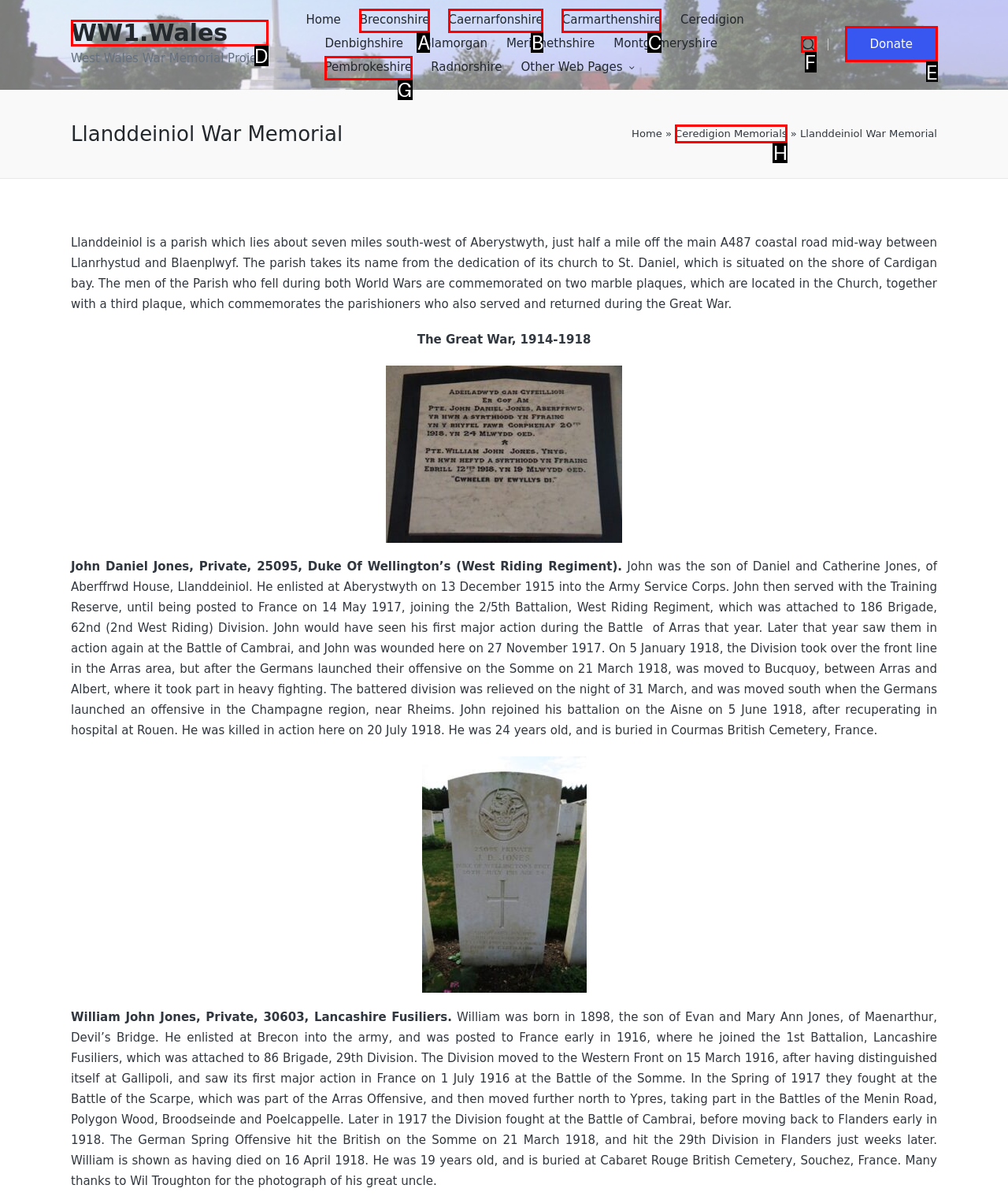To complete the task: Donate to the project, which option should I click? Answer with the appropriate letter from the provided choices.

E